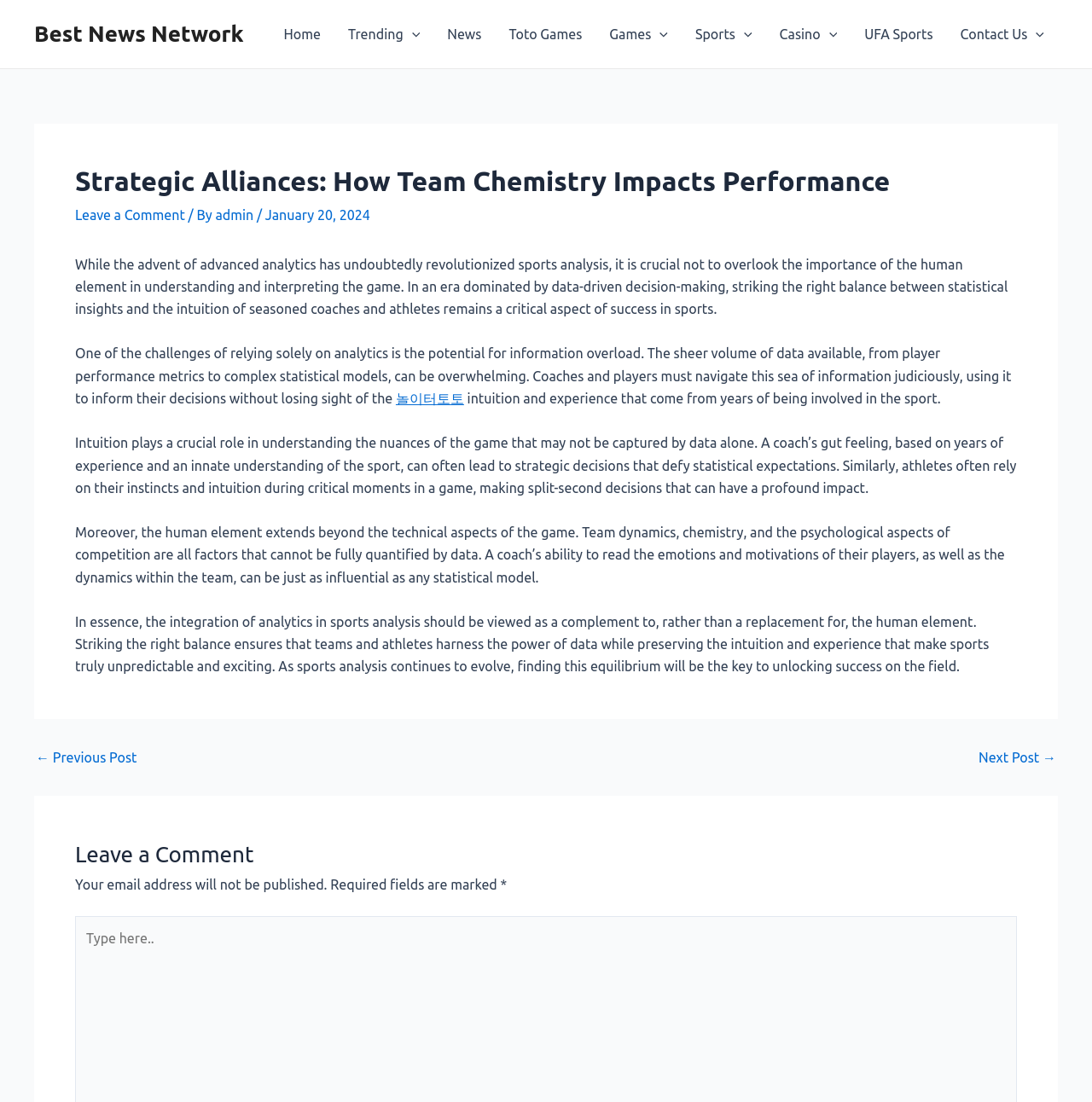What is the name of the website?
Please provide a detailed and thorough answer to the question.

I determined the answer by looking at the top-left corner of the webpage, where the website's name 'Best News Network' is displayed as a link.